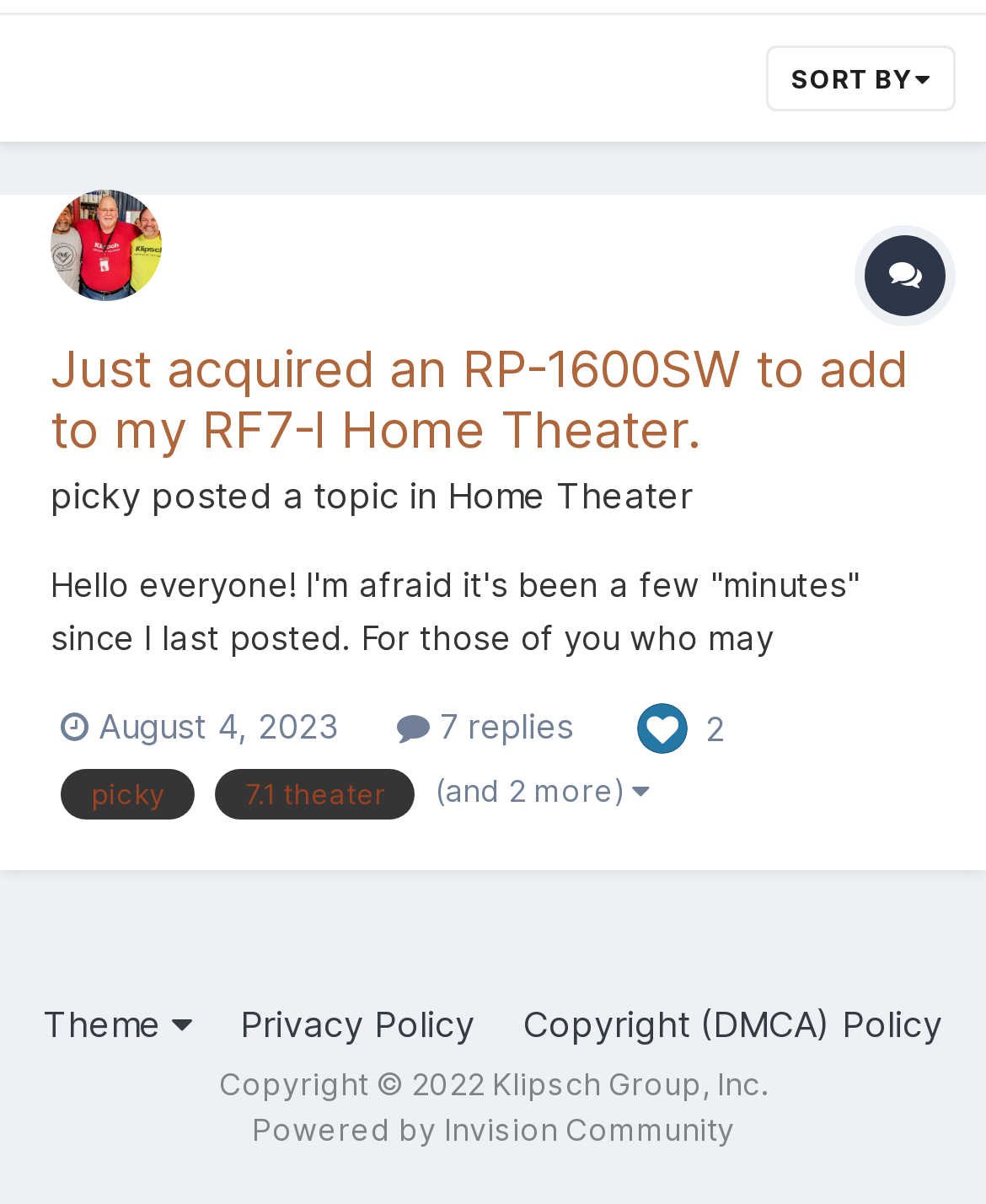Based on the description "August 4, 2023", find the bounding box of the specified UI element.

[0.062, 0.585, 0.344, 0.619]